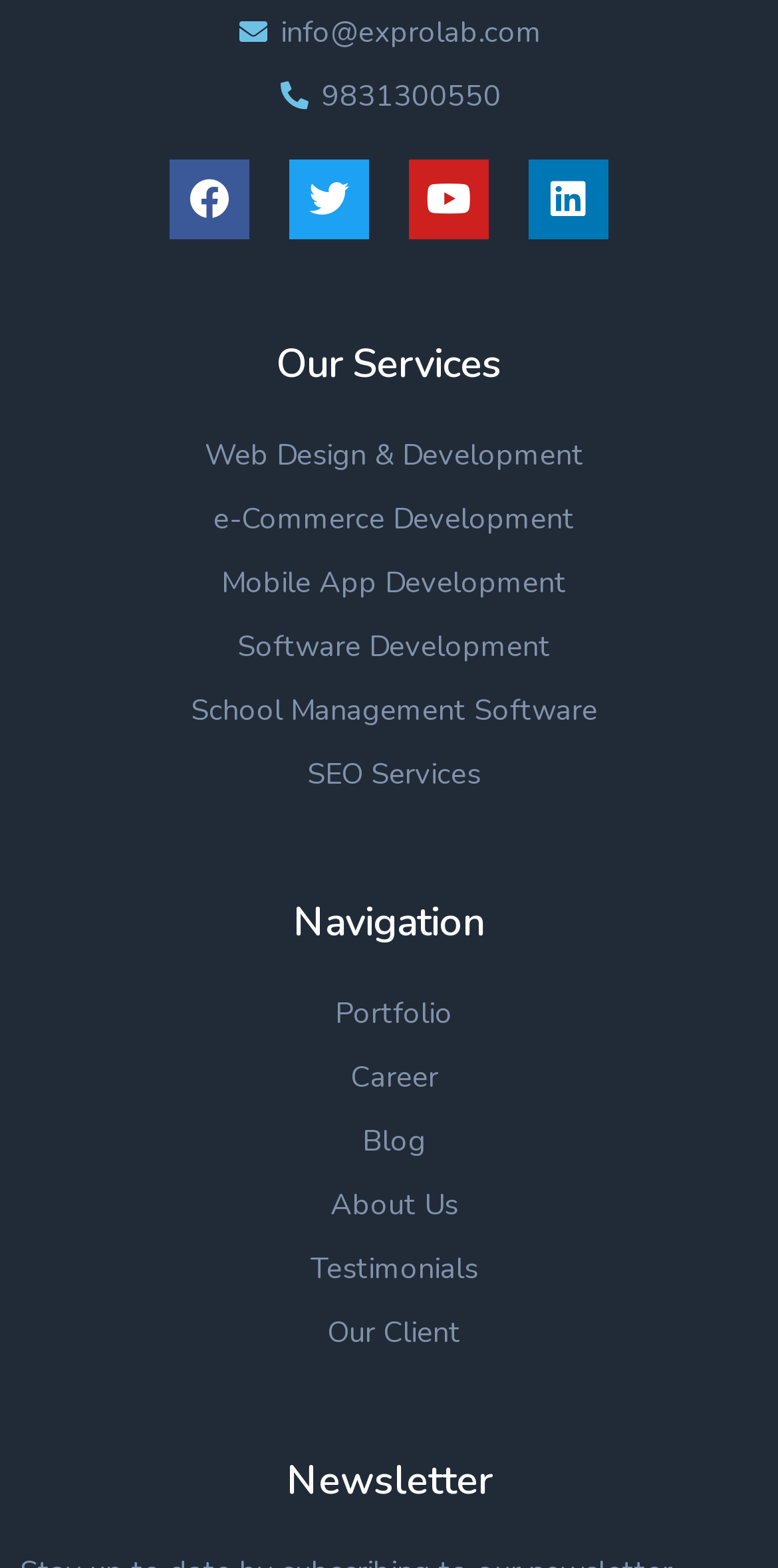Answer the following in one word or a short phrase: 
What is the company's email address?

info@exprolab.com